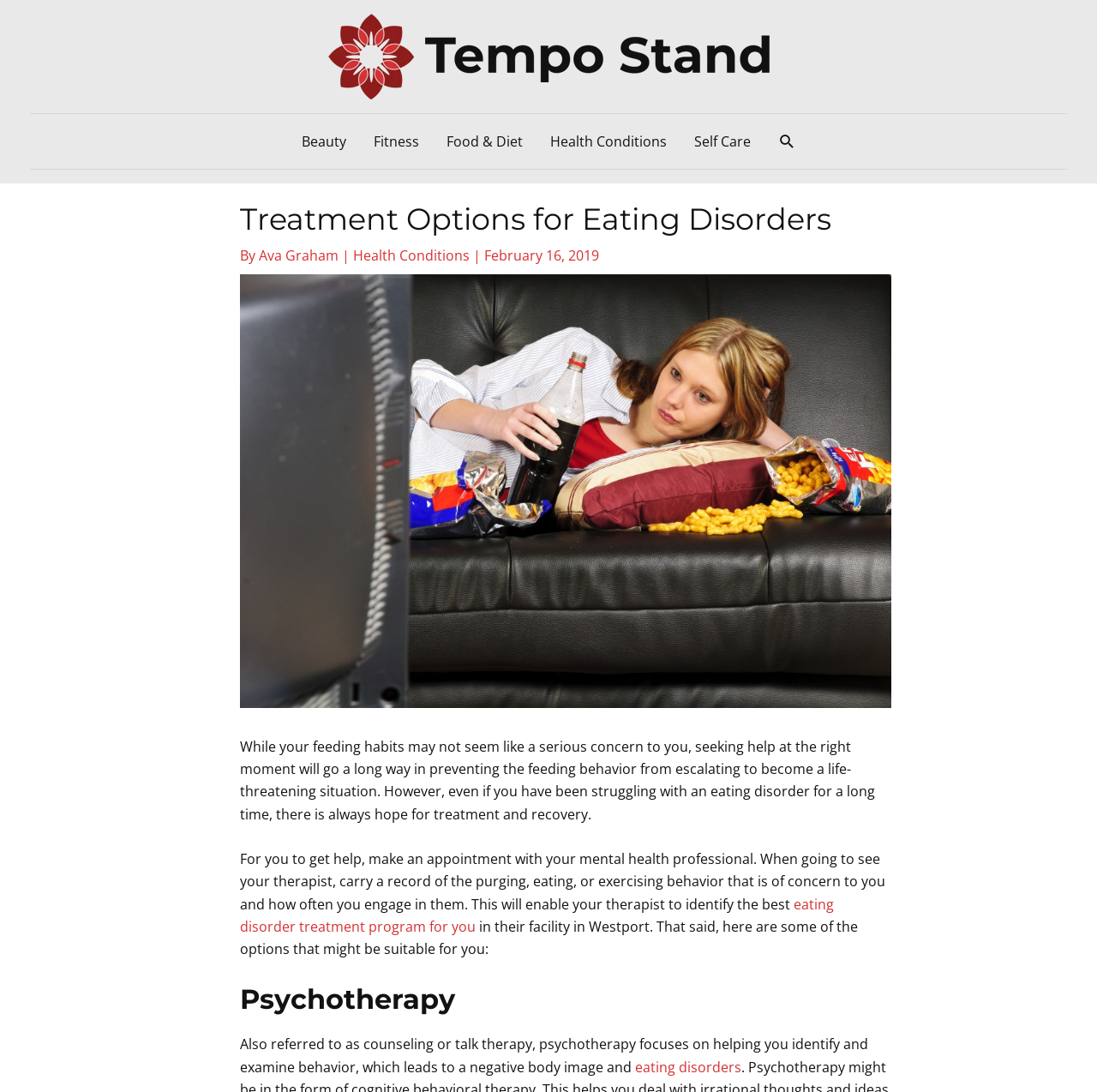Specify the bounding box coordinates of the region I need to click to perform the following instruction: "Go to the Food & Diet page". The coordinates must be four float numbers in the range of 0 to 1, i.e., [left, top, right, bottom].

[0.394, 0.104, 0.489, 0.155]